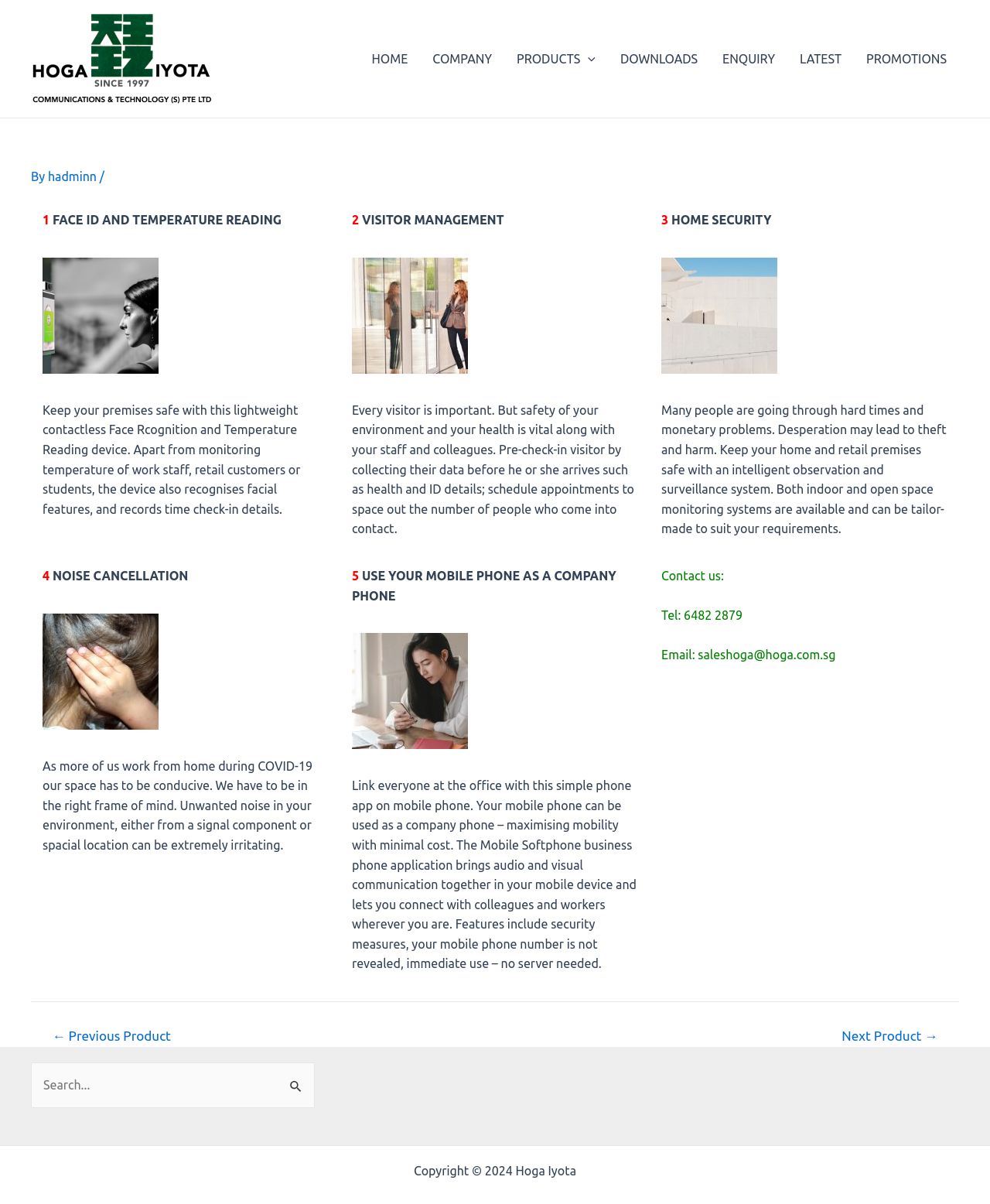Please determine the bounding box coordinates of the element's region to click for the following instruction: "Click on the PRODUCTS Menu Toggle".

[0.509, 0.023, 0.614, 0.075]